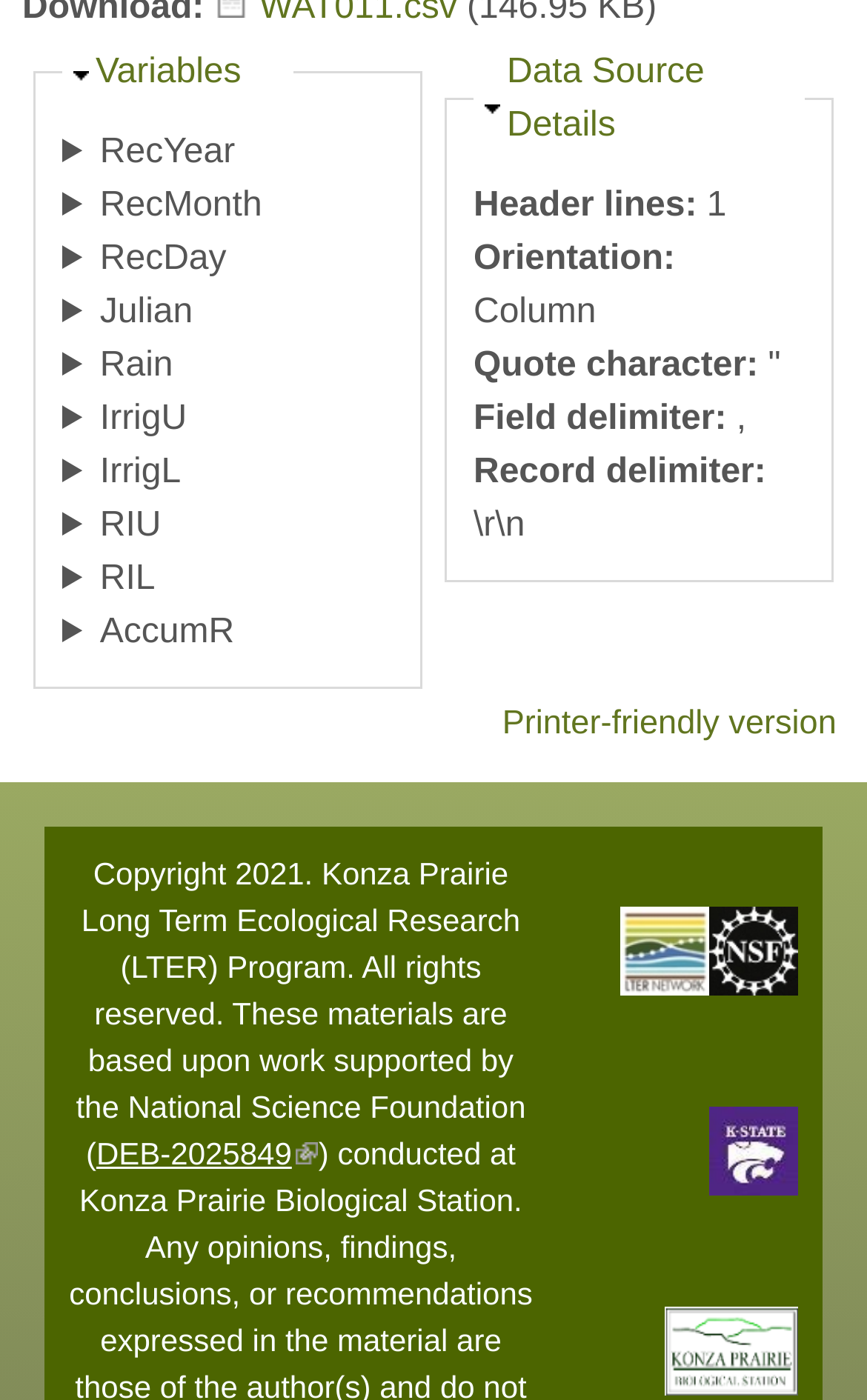Could you please study the image and provide a detailed answer to the question:
How many images are there at the bottom of the webpage?

I counted the number of image elements at the bottom of the webpage, and found 4 of them, which are 'nsf', 'lter', 'ksu', and 'kpbs'.